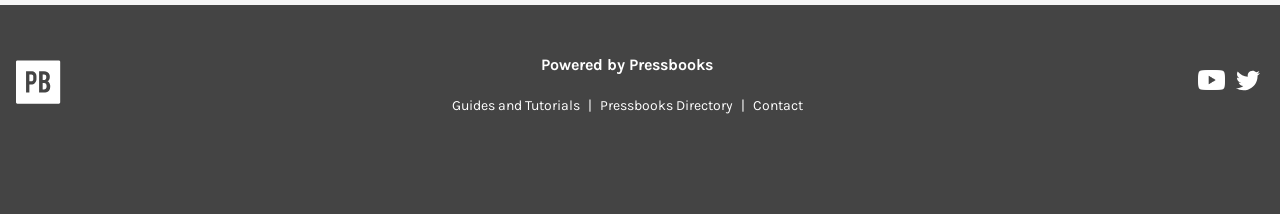Extract the bounding box coordinates of the UI element described: "parent_node: Powered by Pressbooks title="Pressbooks"". Provide the coordinates in the format [left, top, right, bottom] with values ranging from 0 to 1.

[0.012, 0.279, 0.048, 0.522]